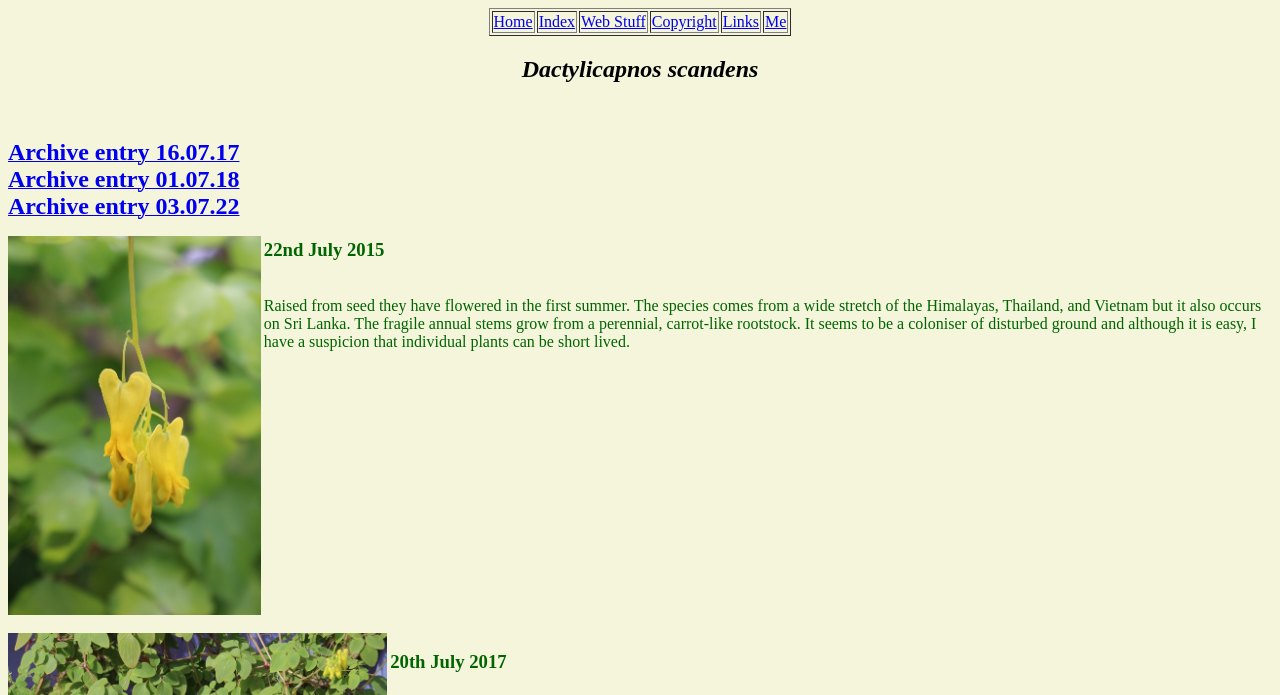Provide a comprehensive description of the webpage.

The webpage is about Dactylicapnos scandens, a type of plant. At the top, there is a navigation menu with six links: Home, Index, Web Stuff, Copyright, Links, and Me. These links are arranged horizontally, taking up about a third of the screen width.

Below the navigation menu, there is a large heading that displays the title "Dactylicapnos scandens". This heading spans almost the entire width of the screen.

On the left side of the page, there are three archive entries, each with a link to a specific date: 16.07.17, 01.07.18, and 03.07.22. These links are stacked vertically, taking up about a quarter of the screen height.

Next to the archive entries, there is a large image of the Dactylicapnos scandens plant, which occupies most of the screen height.

To the right of the image, there are two headings: "22nd July 2015" and "20th July 2017". Below the first heading, there is a block of text that describes the plant, including its growth habits, habitat, and lifespan. This text block takes up about half of the screen width.